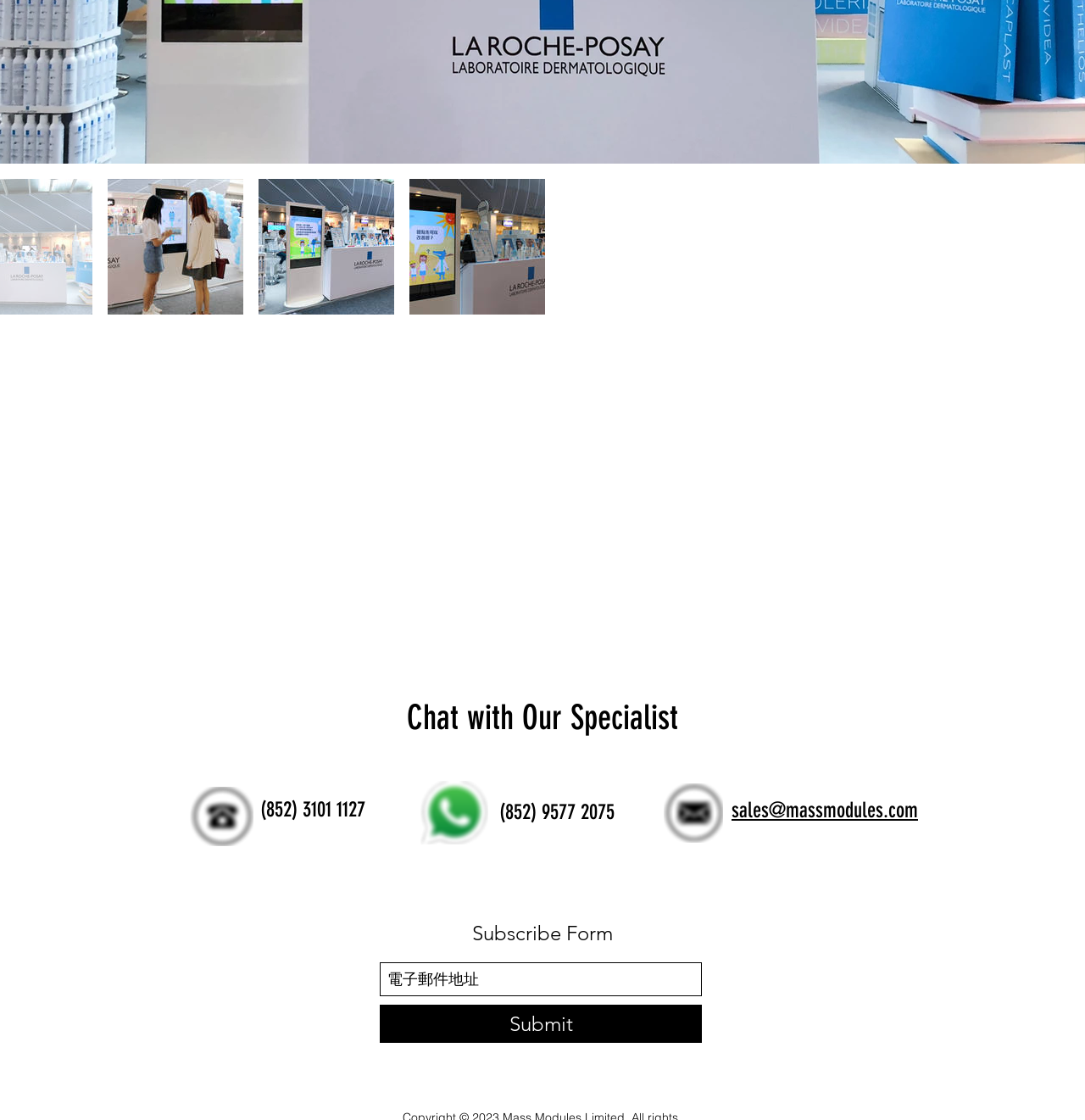From the webpage screenshot, identify the region described by aria-label="電子郵件地址" name="email" placeholder="電子郵件地址". Provide the bounding box coordinates as (top-left x, top-left y, bottom-right x, bottom-right y), with each value being a floating point number between 0 and 1.

[0.35, 0.859, 0.647, 0.889]